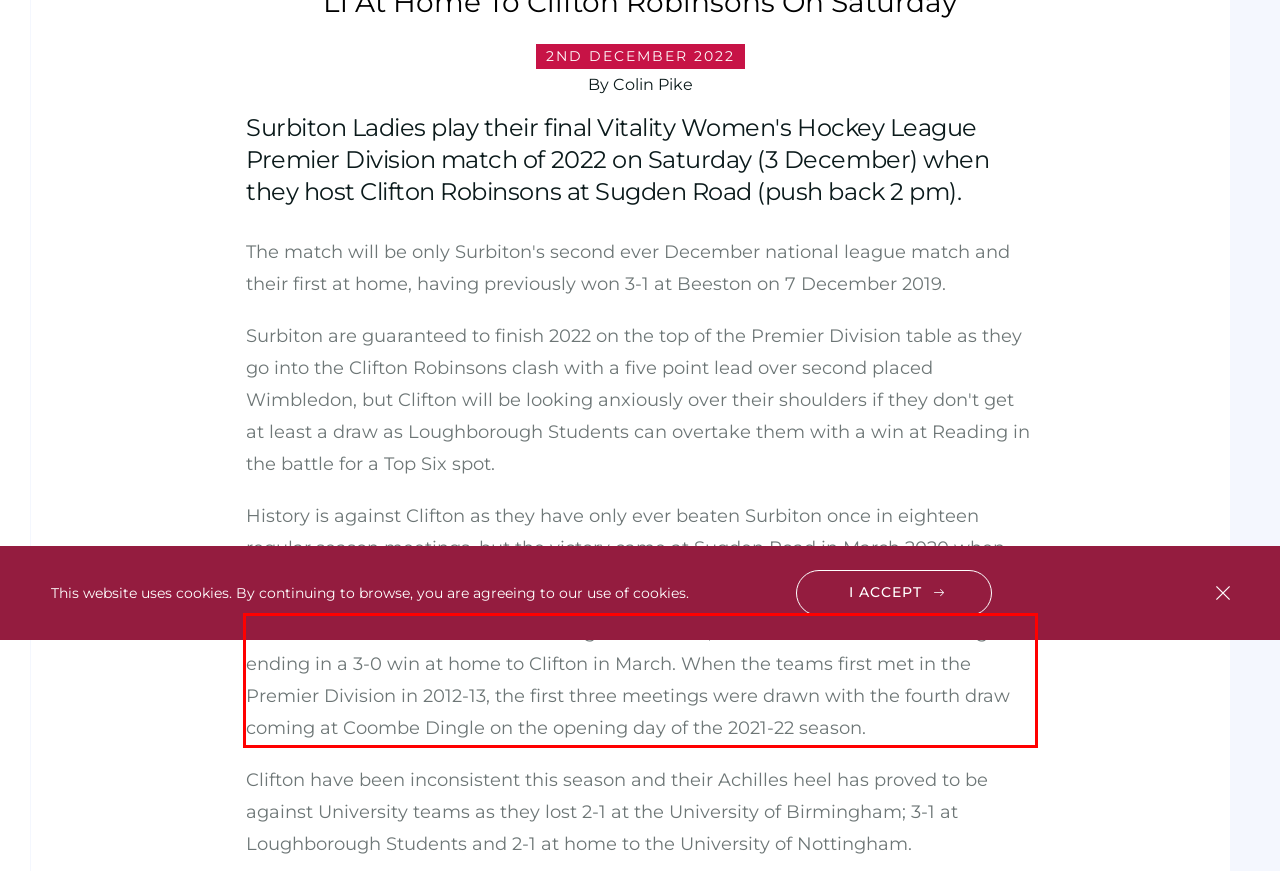Your task is to recognize and extract the text content from the UI element enclosed in the red bounding box on the webpage screenshot.

Surbiton have won thirteen with four games drawn, with the most recent meeting ending in a 3-0 win at home to Clifton in March. When the teams first met in the Premier Division in 2012-13, the first three meetings were drawn with the fourth draw coming at Coombe Dingle on the opening day of the 2021-22 season.